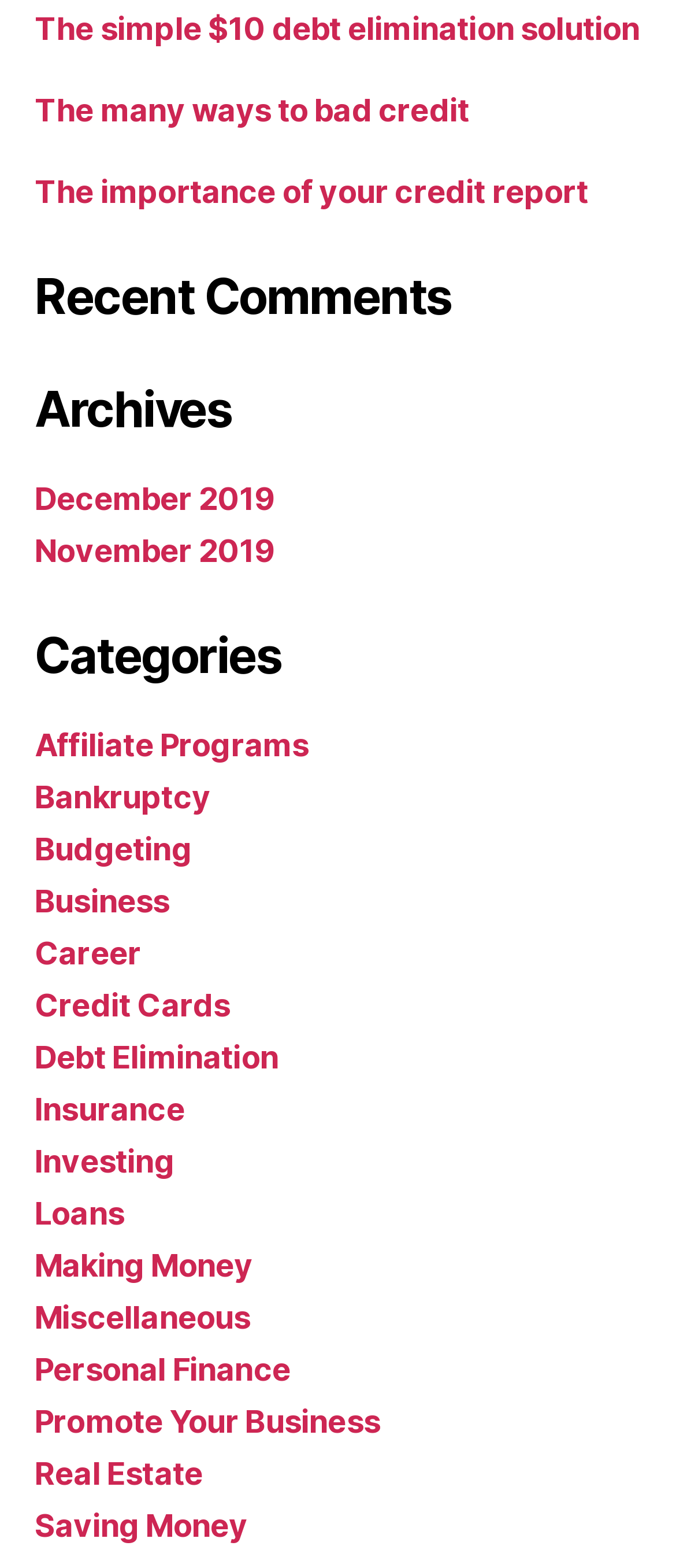Pinpoint the bounding box coordinates of the clickable area necessary to execute the following instruction: "Read about the simple debt elimination solution". The coordinates should be given as four float numbers between 0 and 1, namely [left, top, right, bottom].

[0.051, 0.006, 0.947, 0.03]